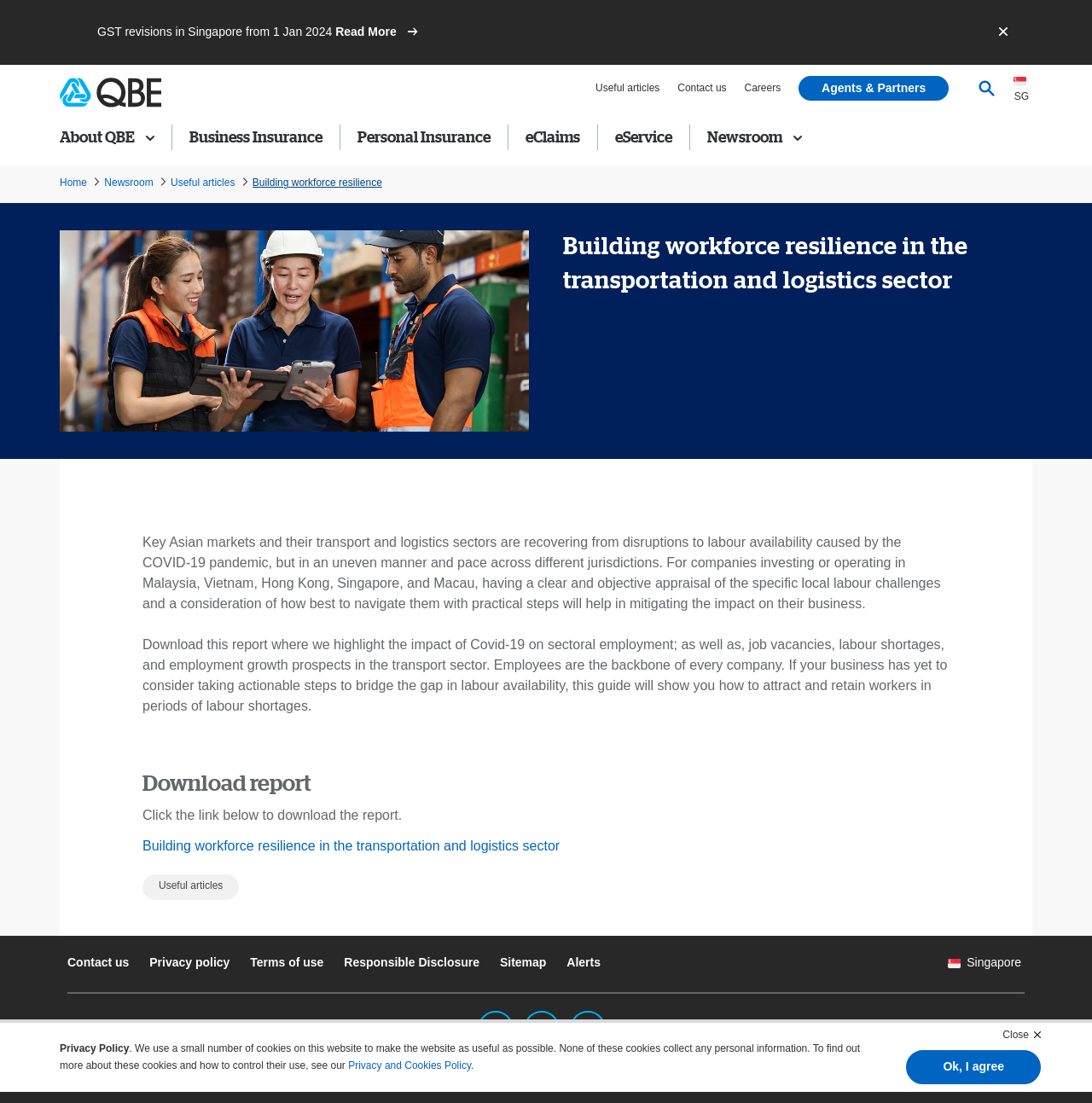What is the impact of Covid-19 on the transport sector?
Please ensure your answer to the question is detailed and covers all necessary aspects.

The impact of Covid-19 on the transport sector includes labour shortages and employment growth prospects, as mentioned in the static text element with bounding box coordinates [0.13, 0.578, 0.867, 0.647]. The report highlights the impact of Covid-19 on sectoral employment, job vacancies, and labour shortages in the transport sector.